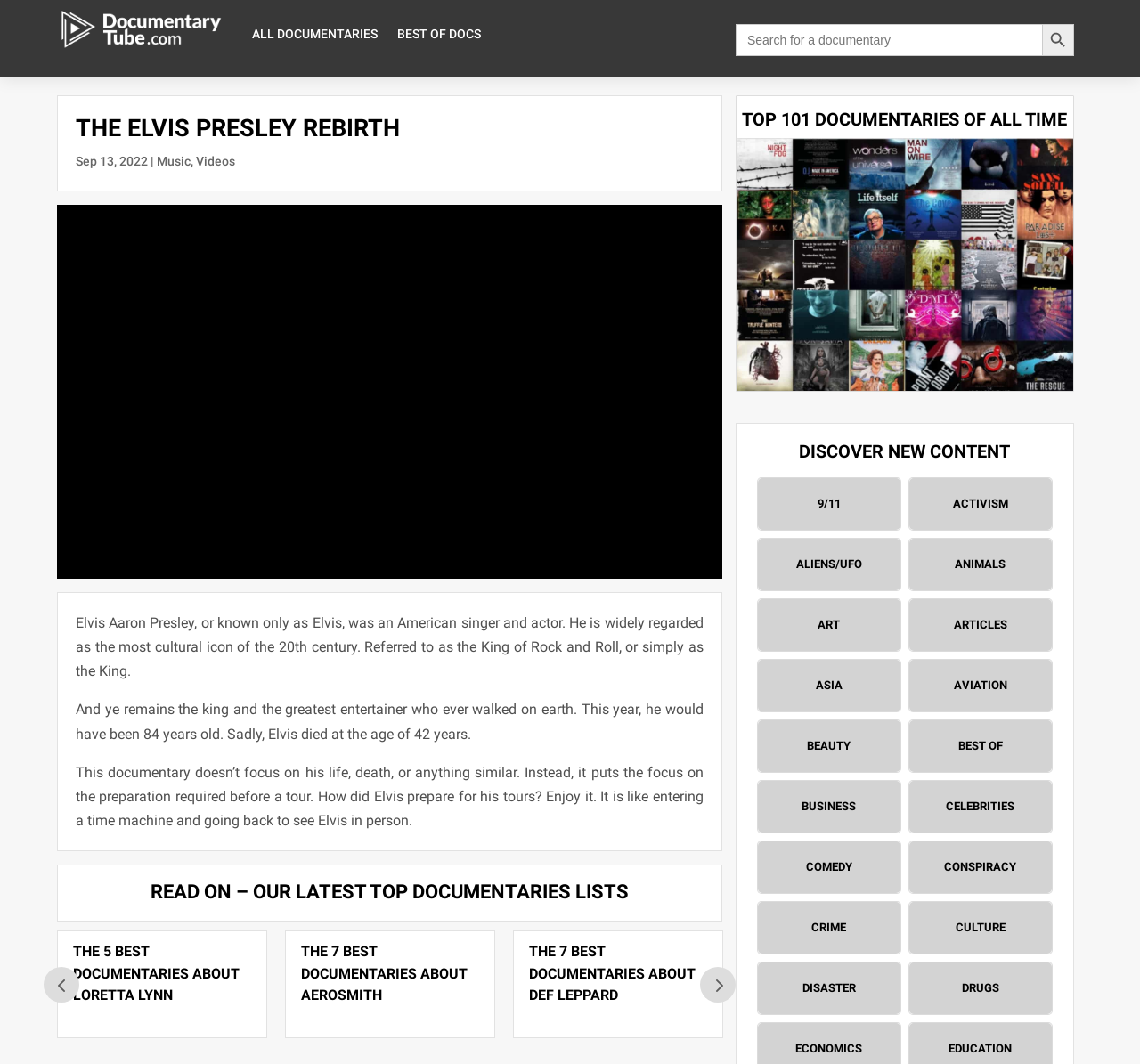Please determine the headline of the webpage and provide its content.

THE ELVIS PRESLEY REBIRTH